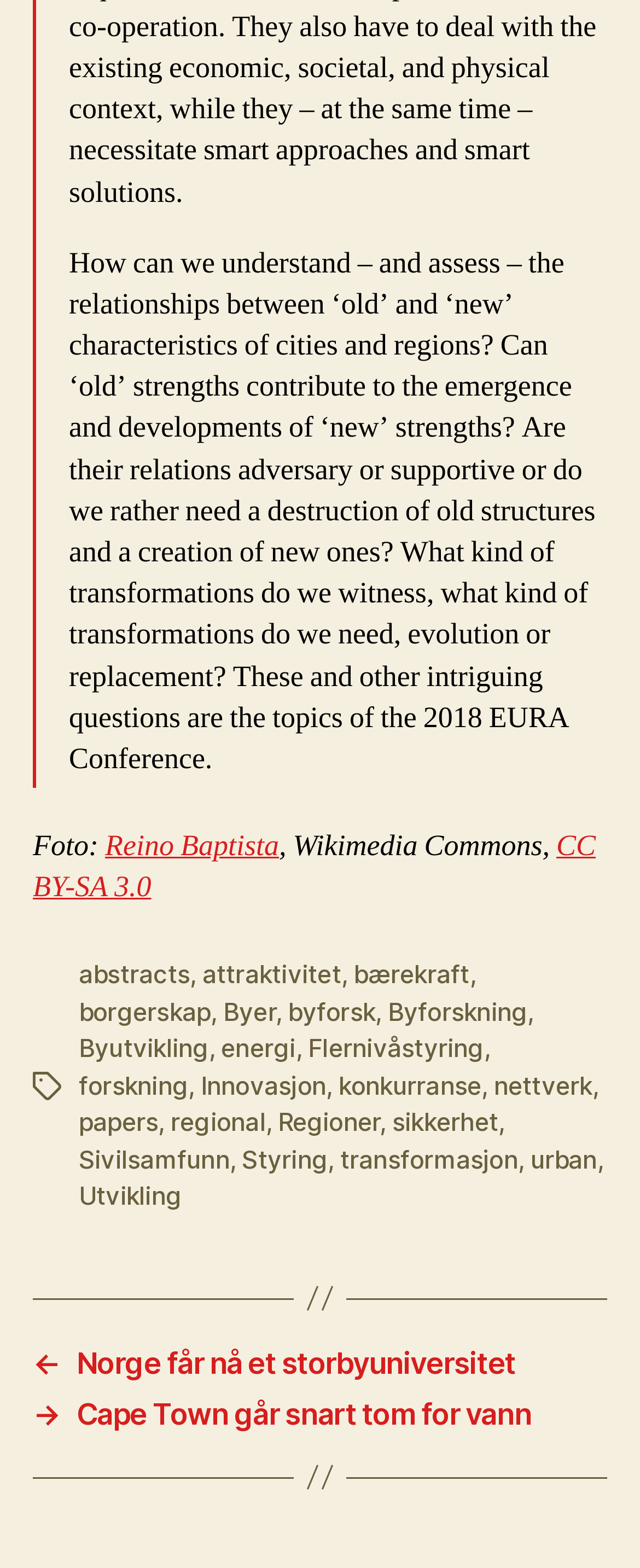Based on the description "konkurranse", find the bounding box of the specified UI element.

[0.529, 0.682, 0.752, 0.702]